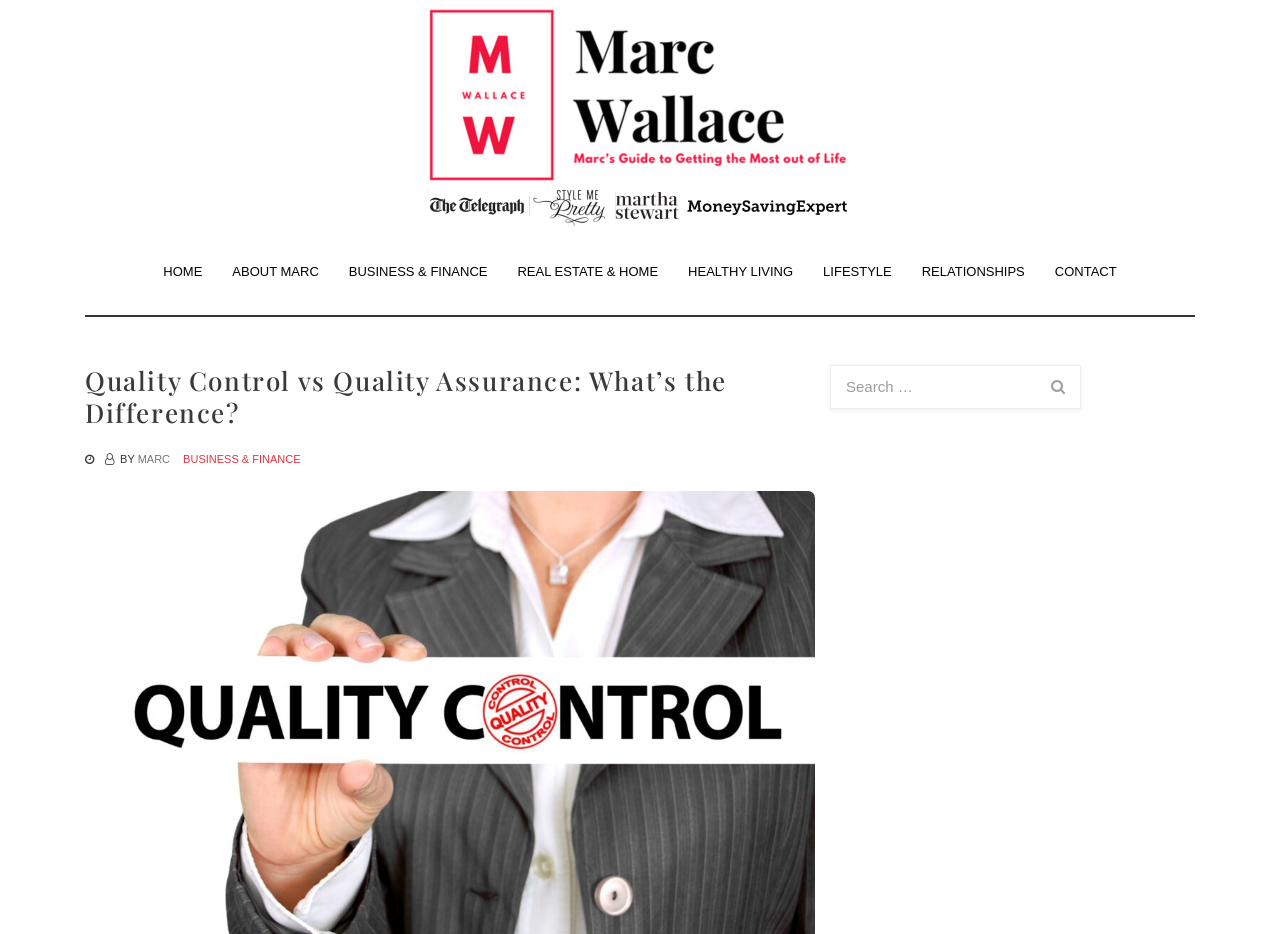Provide the bounding box coordinates, formatted as (top-left x, top-left y, bottom-right x, bottom-right y), with all values being floating point numbers between 0 and 1. Identify the bounding box of the UI element that matches the description: Home

[0.116, 0.264, 0.17, 0.318]